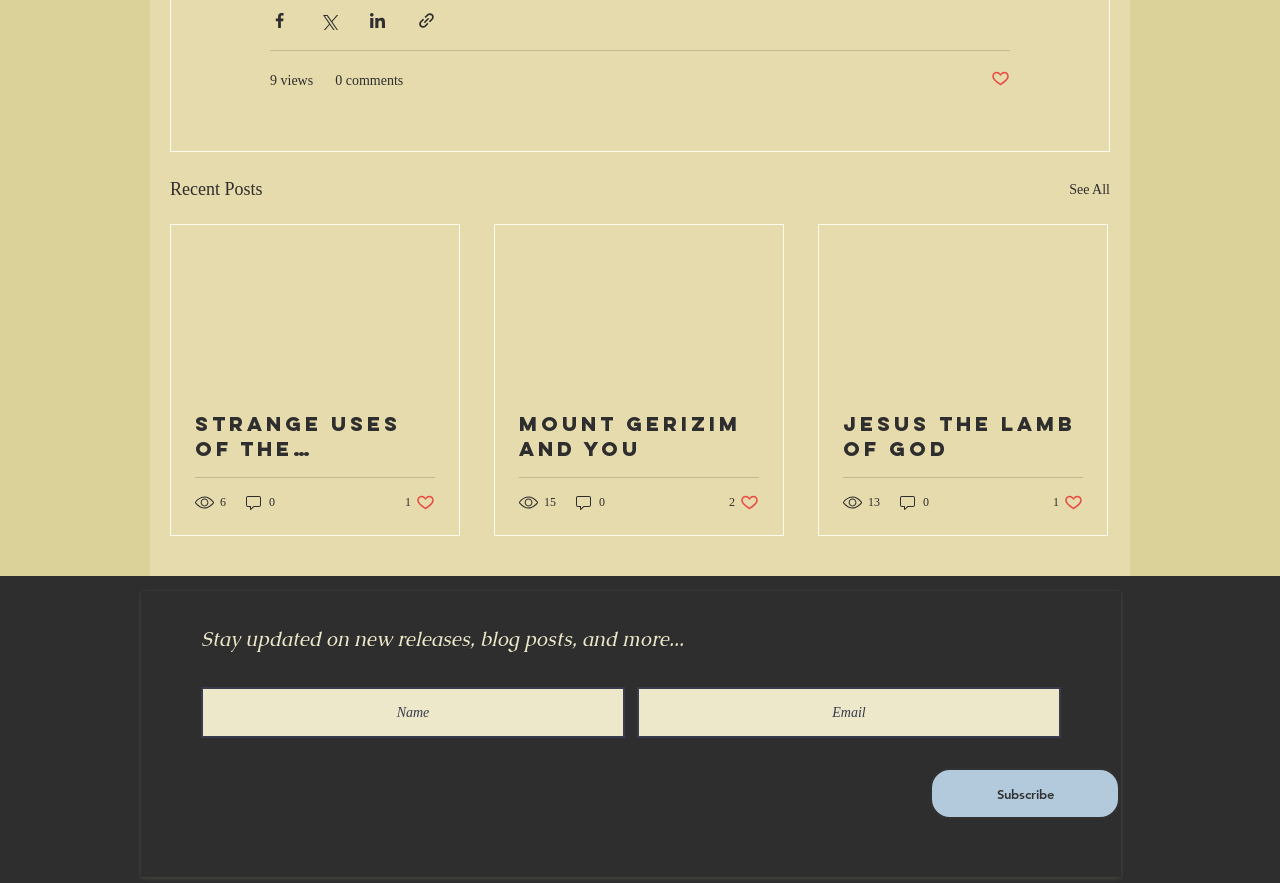Specify the bounding box coordinates of the area that needs to be clicked to achieve the following instruction: "Share via Facebook".

[0.211, 0.012, 0.226, 0.034]